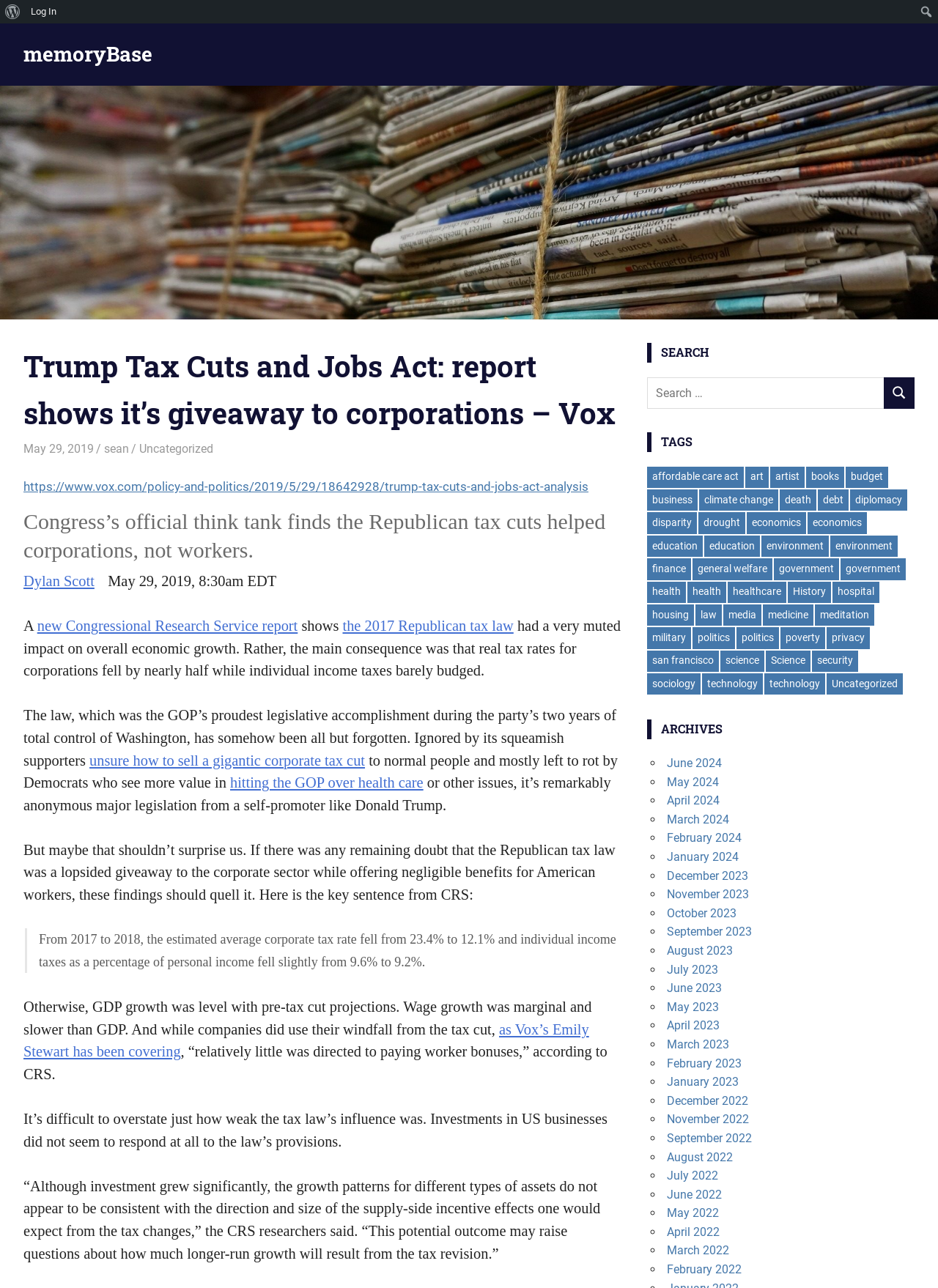Craft a detailed narrative of the webpage's structure and content.

This webpage is an article from Vox, titled "Trump Tax Cuts and Jobs Act: report shows it’s giveaway to corporations." The article discusses a report from the Congressional Research Service that analyzes the impact of the 2017 Republican tax law. 

At the top of the page, there is a menu bar with options "About WordPress" and "Log In" on the left, and a search bar on the right. Below the menu bar, there is a header section with the title of the article, the publication date, and the author's name. 

The main content of the article is divided into several sections. The first section summarizes the report's findings, stating that the tax law primarily benefited corporations rather than workers. The second section provides more details on the report's conclusions, including the significant decrease in corporate tax rates and the minimal impact on overall economic growth. 

The article also includes a blockquote with a key sentence from the report, highlighting the drastic reduction in corporate tax rates. Additionally, there are several links to other related articles and sources throughout the text. 

On the right side of the page, there is a sidebar with several sections, including a search bar, a list of tags, and a list of categories with the number of related articles in each category. The categories include topics such as affordable care act, art, business, climate change, and more.